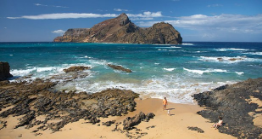What type of clouds are in the sky?
Using the information from the image, provide a comprehensive answer to the question.

The caption describes the background of the image, stating that the bright blue sky is adorned with fluffy white clouds.